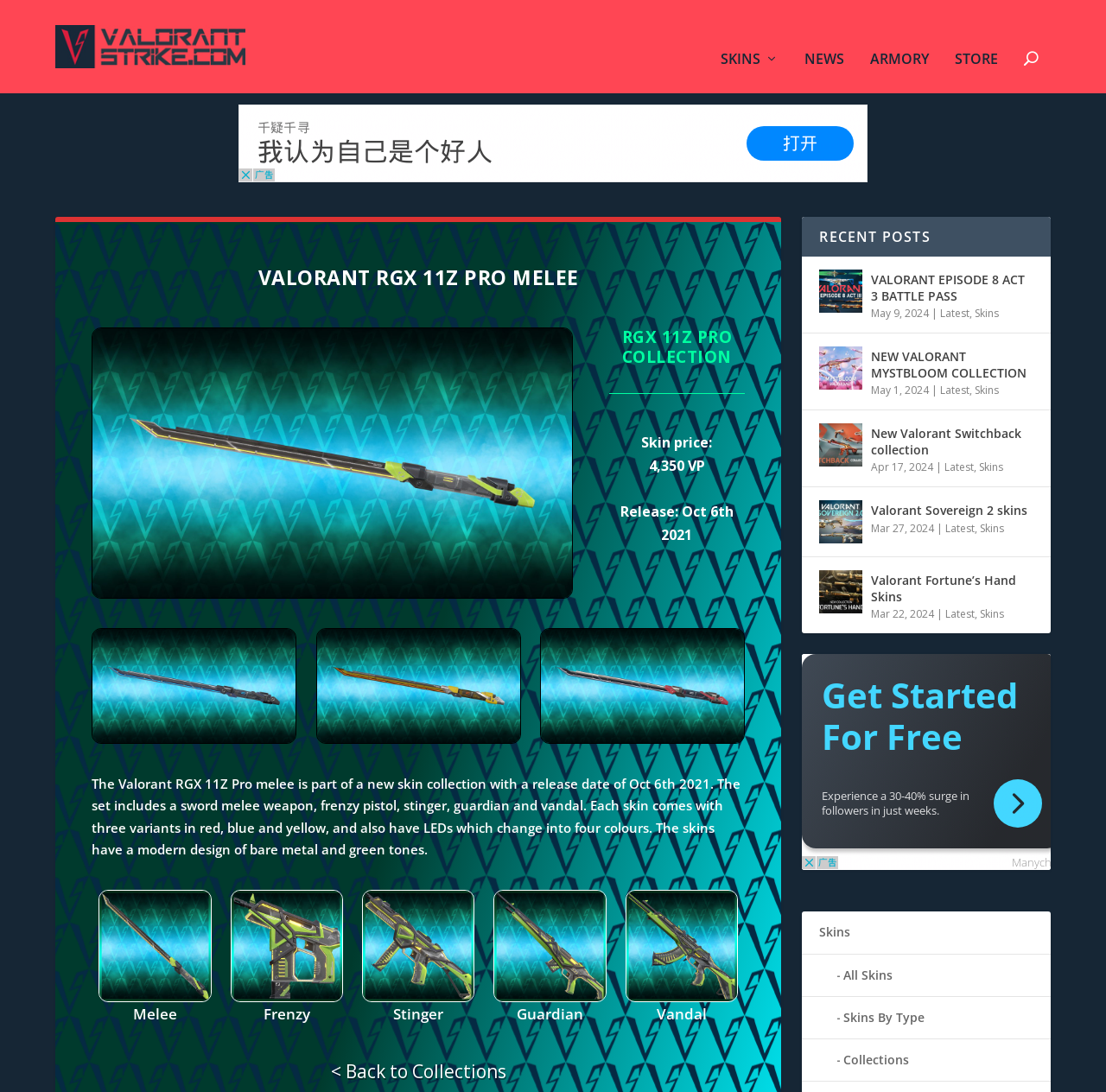How many recent posts are listed?
Please answer the question as detailed as possible.

There are 5 recent posts listed under the heading 'RECENT POSTS', each with a link and an image.